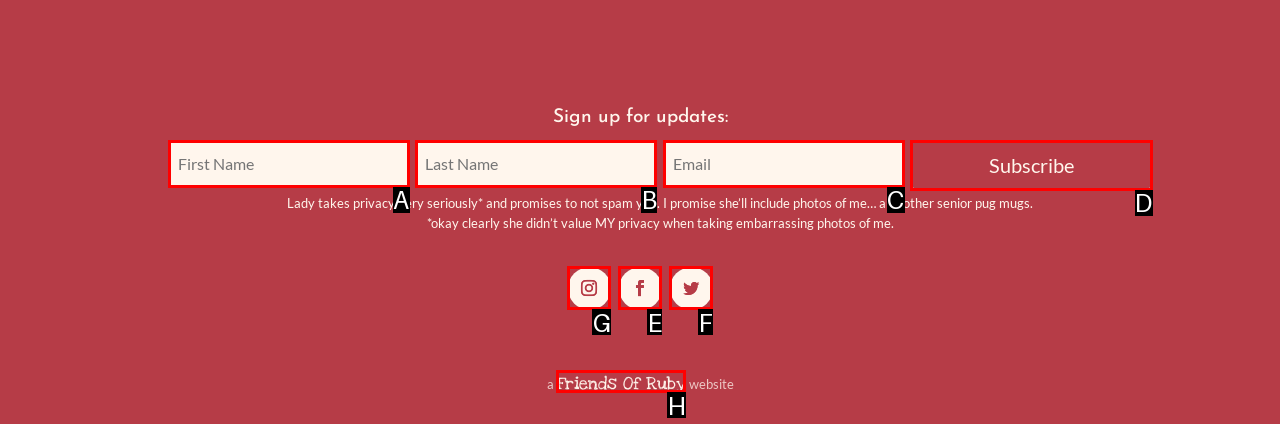Identify the letter of the option that should be selected to accomplish the following task: Follow Lady on Facebook. Provide the letter directly.

G